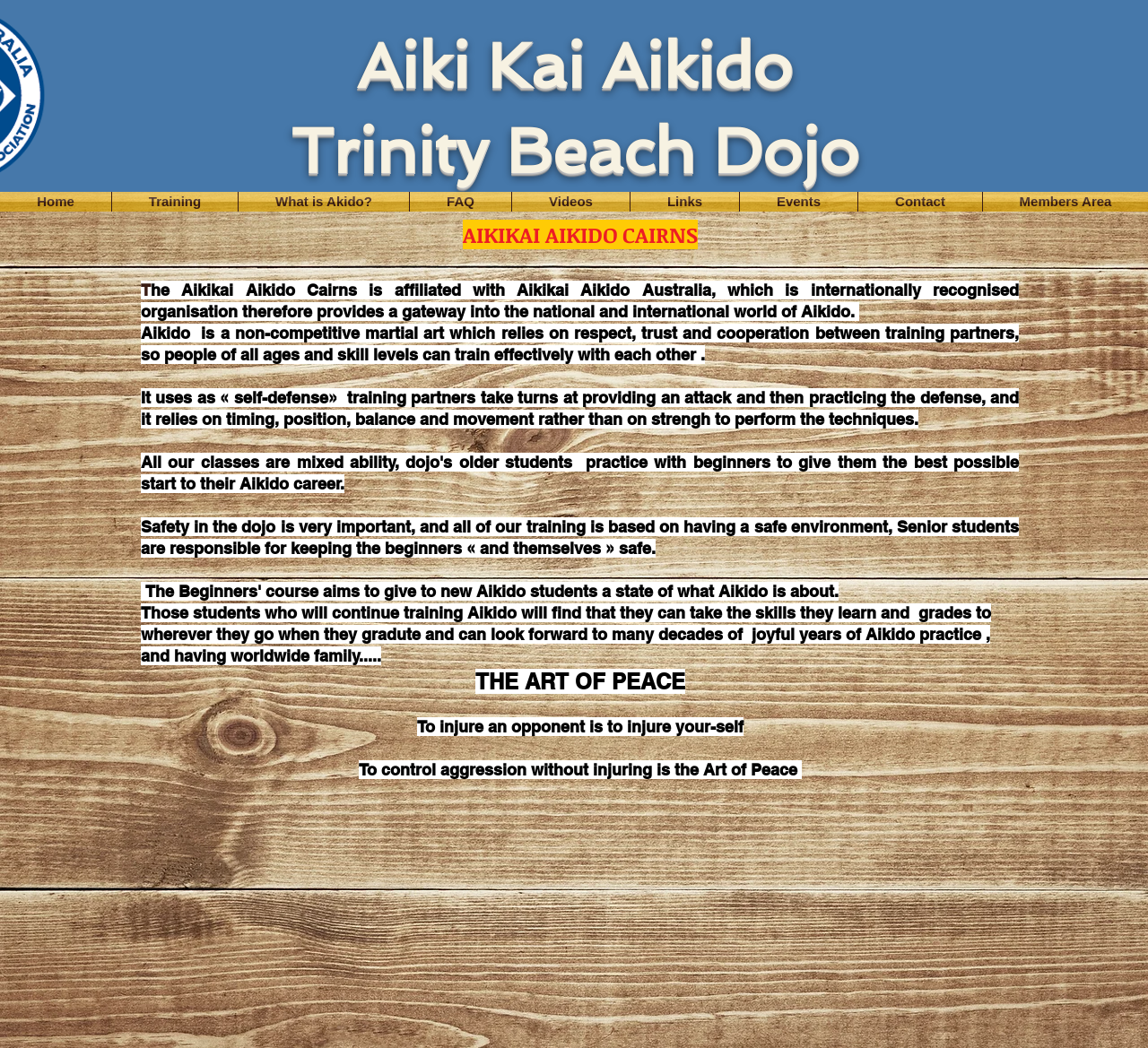Answer the following inquiry with a single word or phrase:
What is the name of the organization that Aikikai Aikido Cairns is affiliated with?

Aikikai Aikido Australia